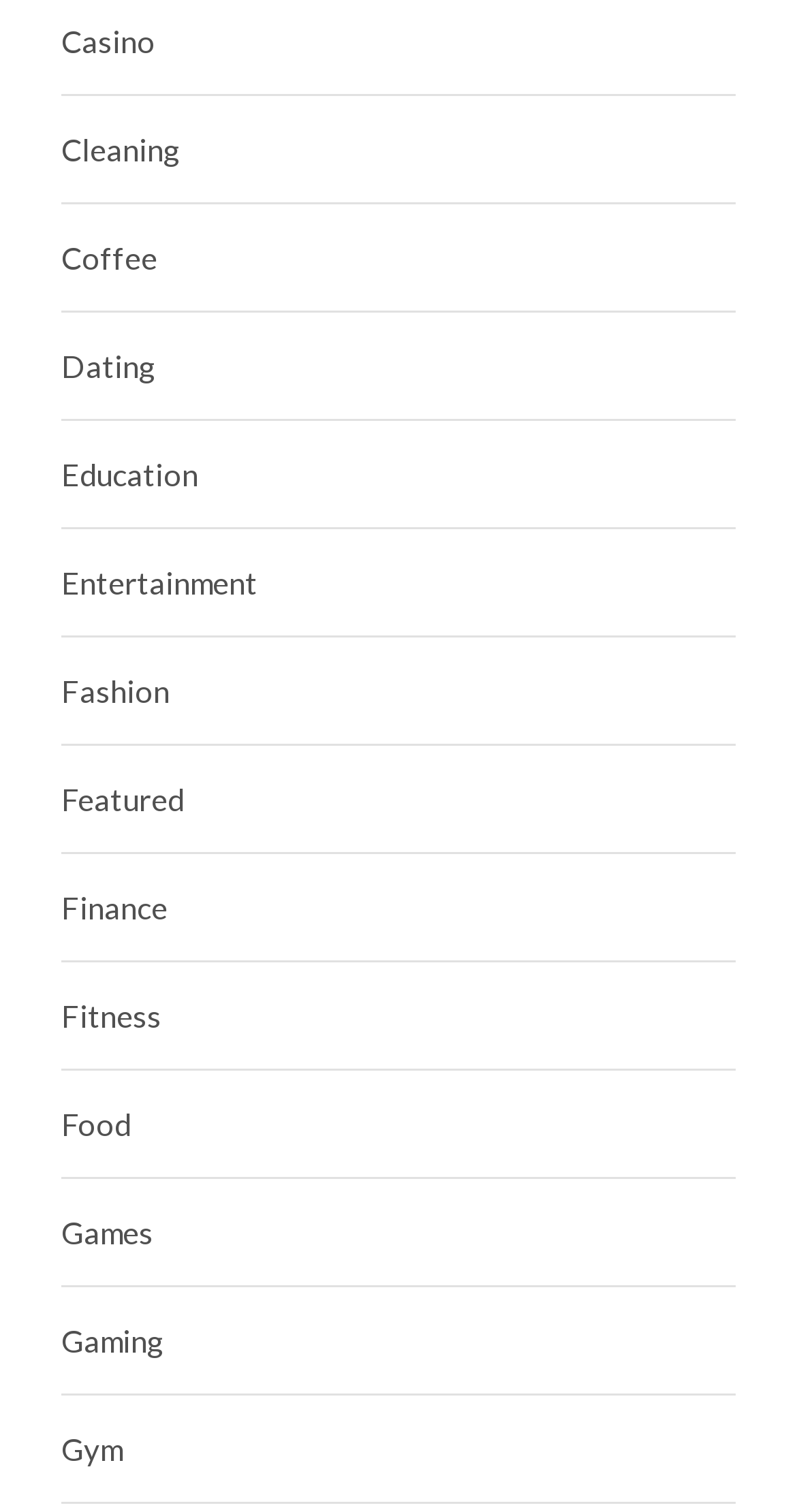Please identify the bounding box coordinates of the area I need to click to accomplish the following instruction: "Go to the Fitness page".

[0.077, 0.657, 0.203, 0.687]